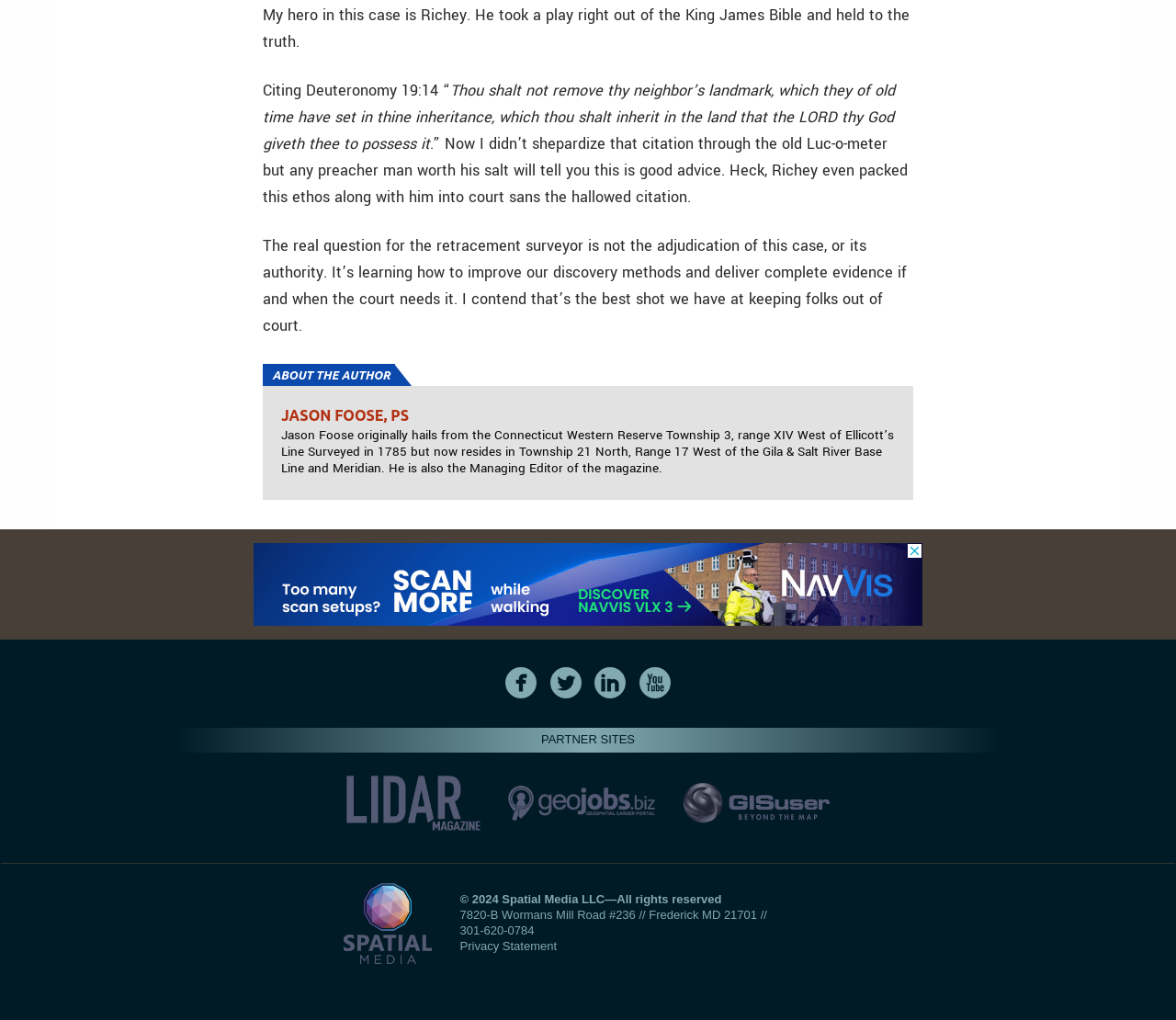Respond to the following question using a concise word or phrase: 
What is the biblical verse cited in the article?

Deuteronomy 19:14